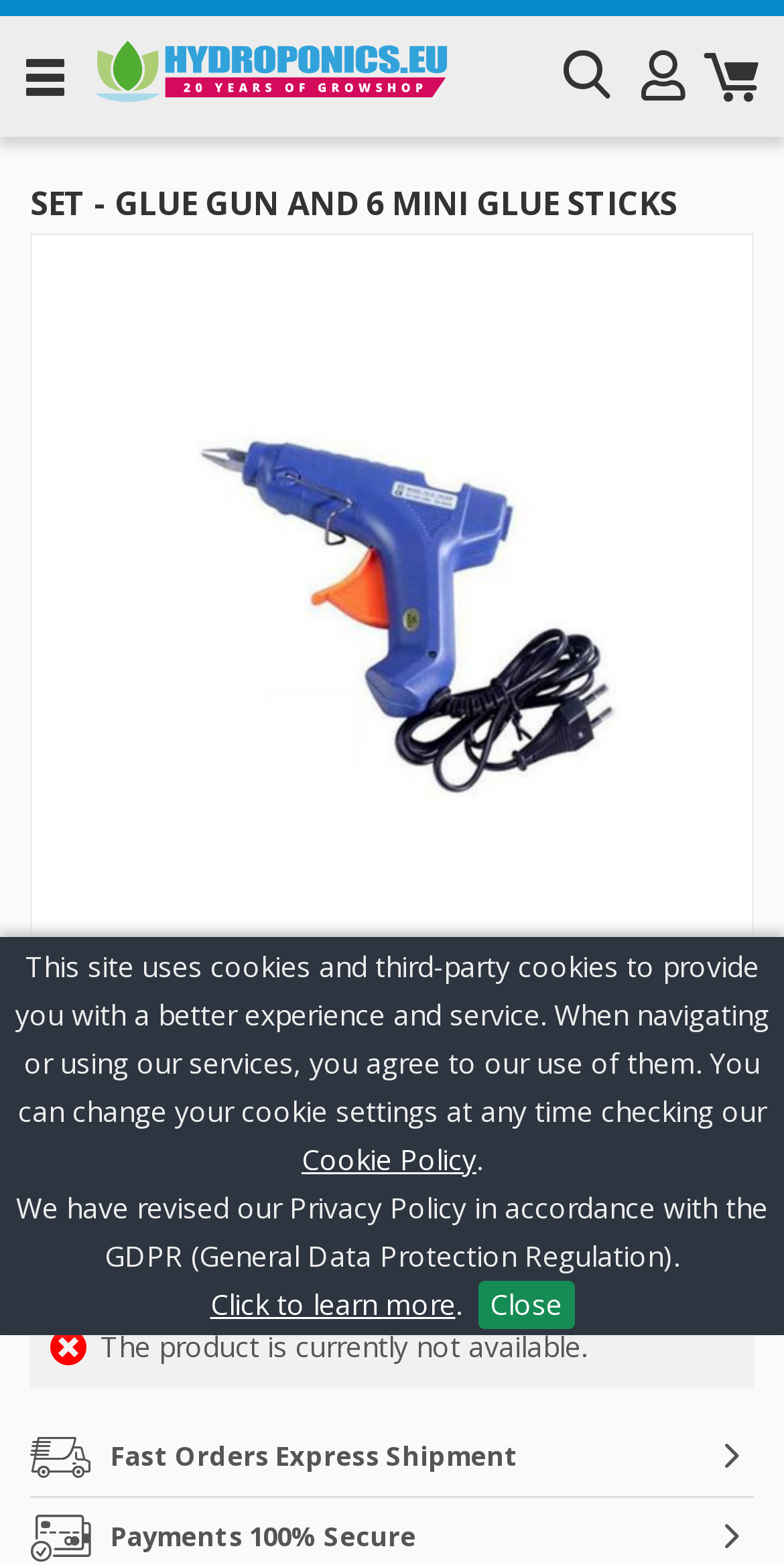Please identify the bounding box coordinates of the element's region that should be clicked to execute the following instruction: "Click the express shipment link". The bounding box coordinates must be four float numbers between 0 and 1, i.e., [left, top, right, bottom].

[0.038, 0.905, 0.962, 0.956]